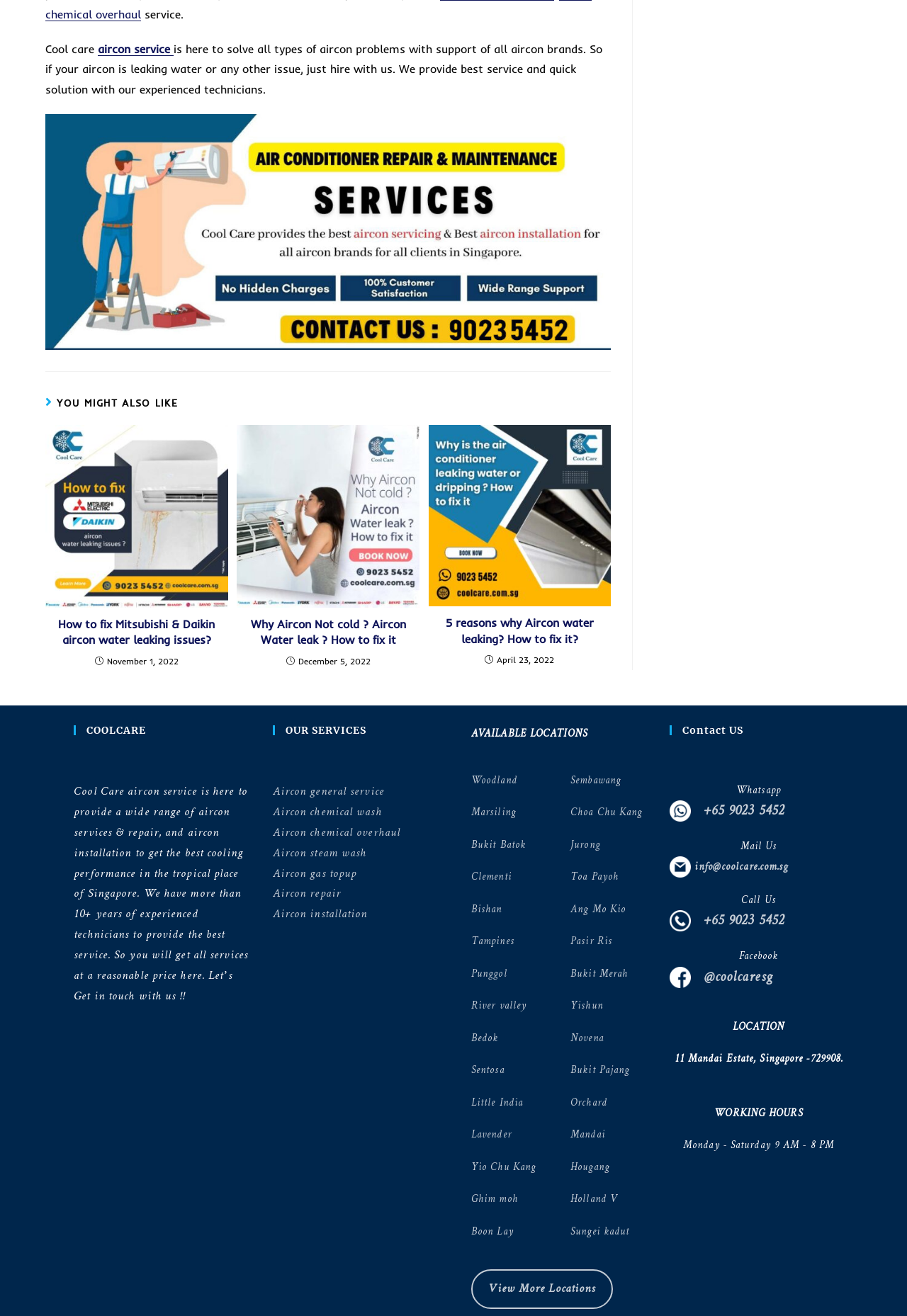What is one of the aircon services offered?
Please answer the question with a detailed and comprehensive explanation.

One of the aircon services offered can be found in the list of links under the heading 'OUR SERVICES'. The first link in the list reads 'Aircon general service', which suggests that this is one of the services offered by the aircon service provider.